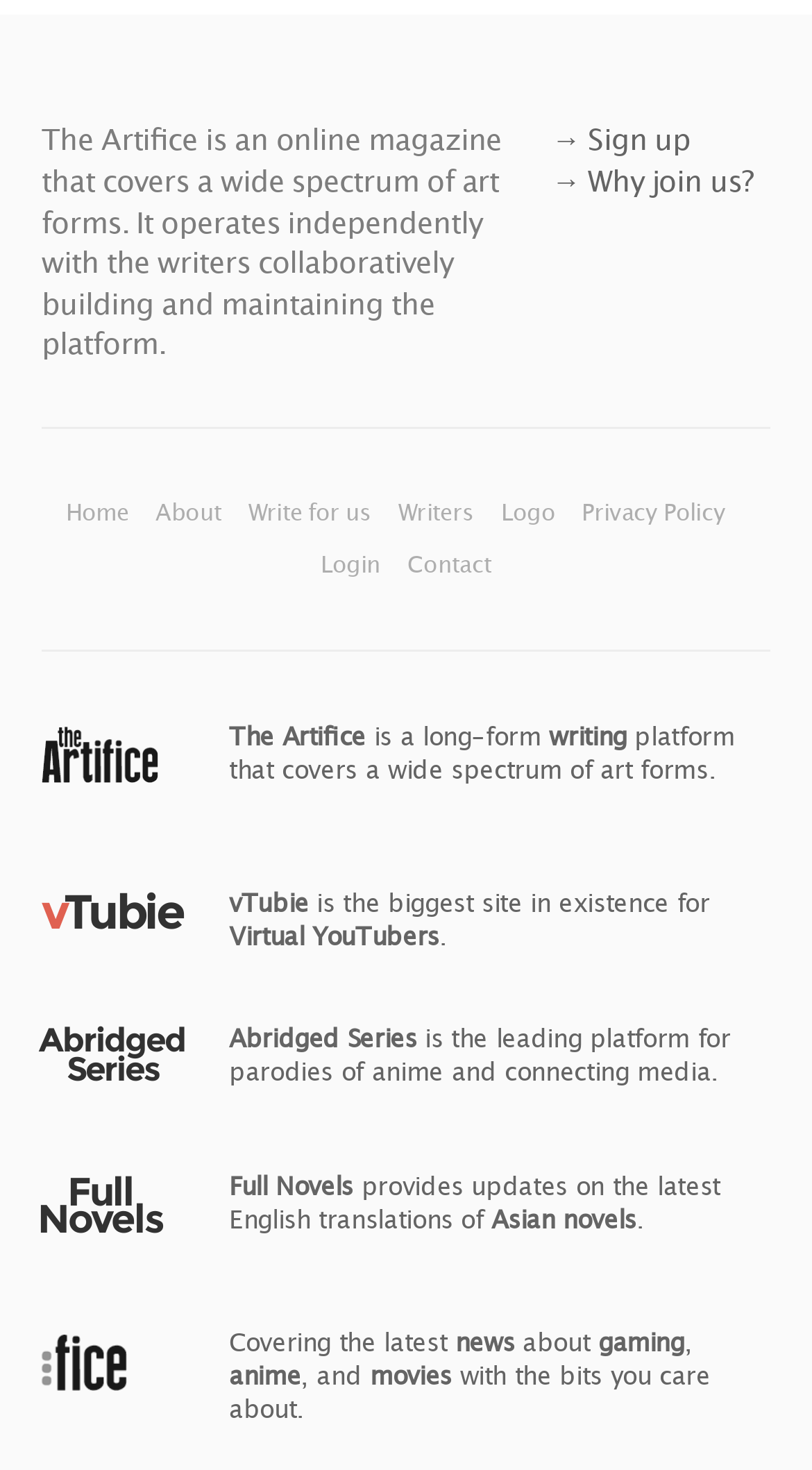Show the bounding box coordinates for the HTML element described as: "→ Why join us?".

[0.679, 0.111, 0.928, 0.135]